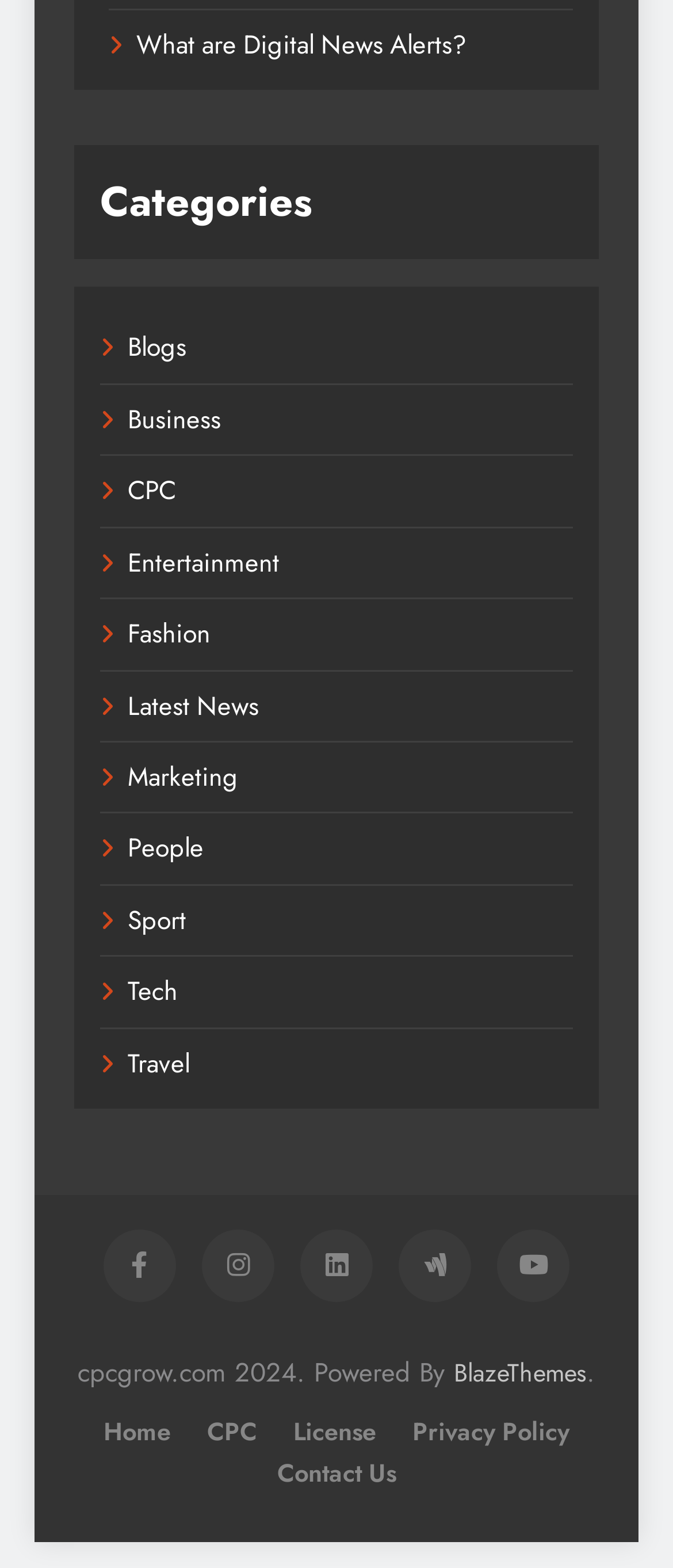Find the bounding box coordinates of the clickable area required to complete the following action: "View Latest News".

[0.19, 0.438, 0.385, 0.462]